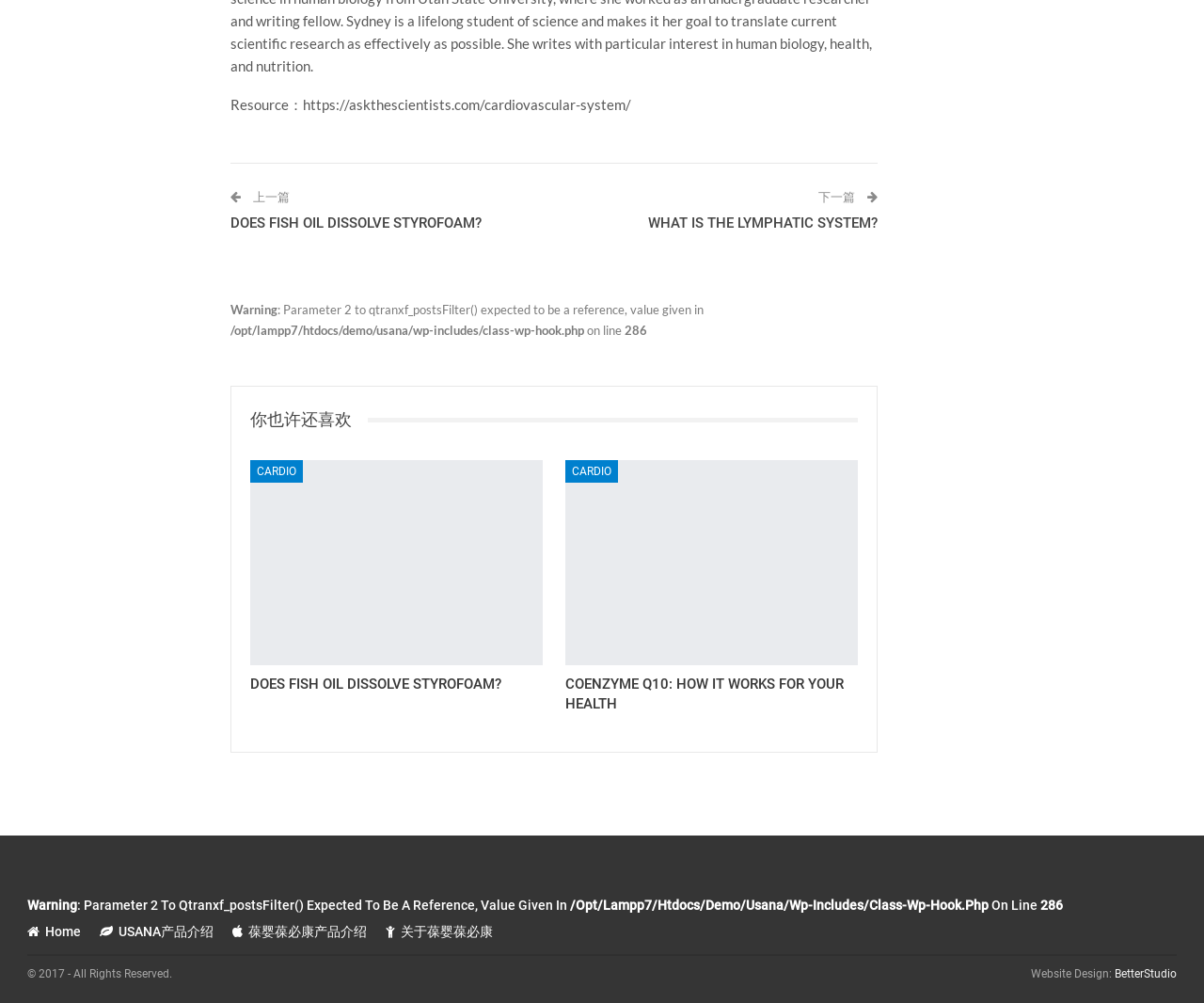What are the related articles about?
Examine the image and give a concise answer in one word or a short phrase.

Cardio, Coenzyme Q10